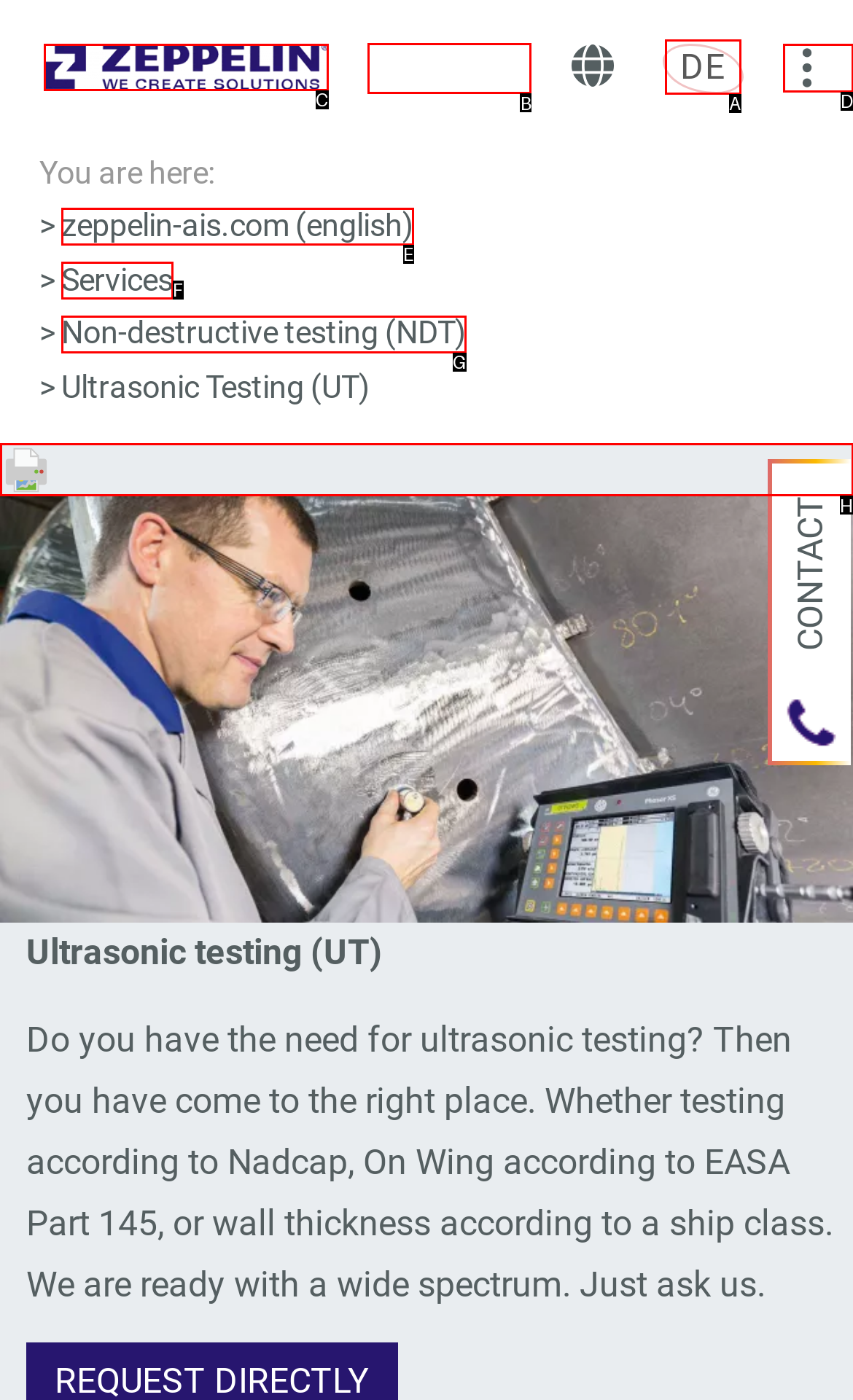Choose the HTML element to click for this instruction: Send an email to hola@christophermedia.pro Answer with the letter of the correct choice from the given options.

None